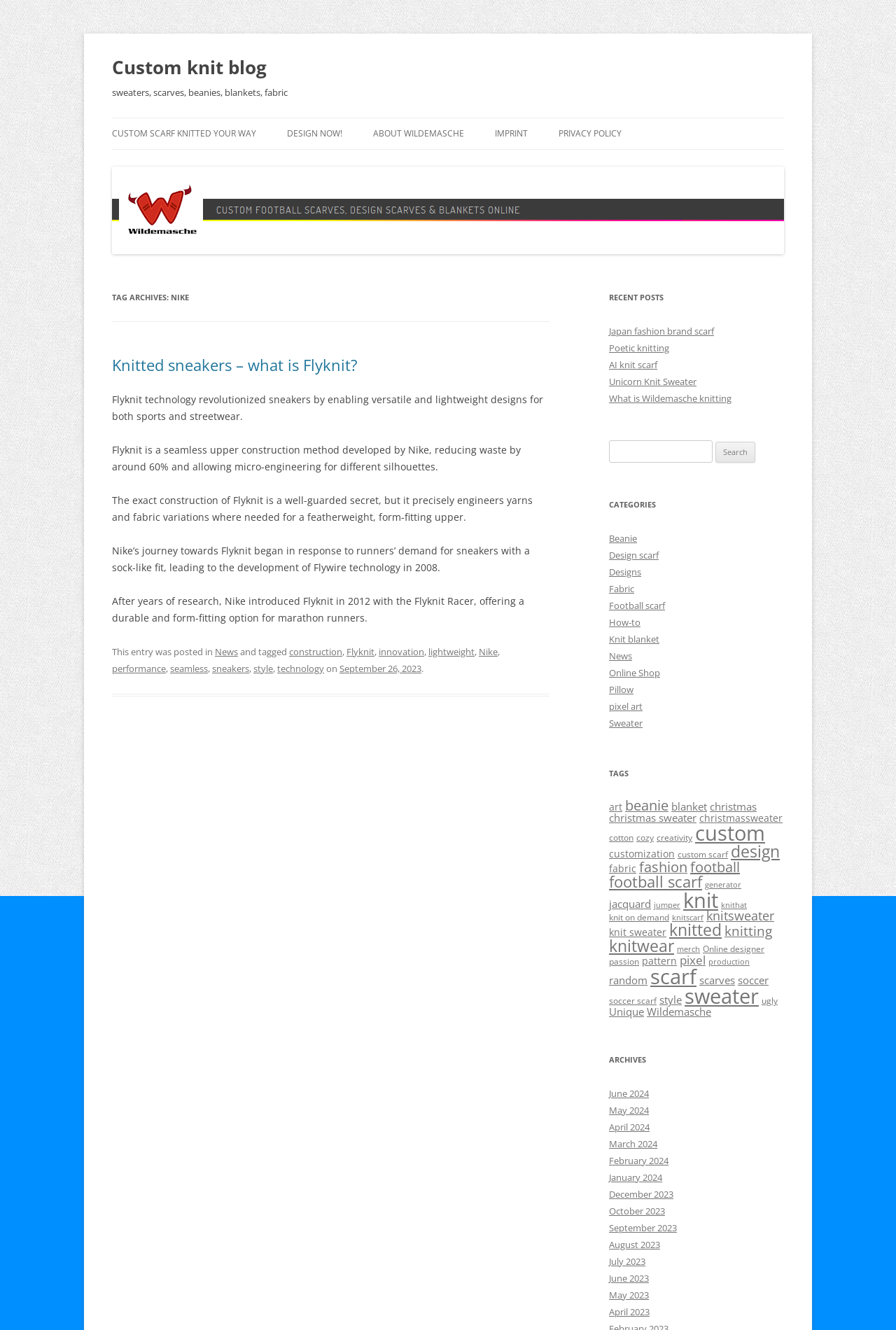Create an elaborate caption for the webpage.

The webpage is about Nike's custom knit blog, where users can design and create their own knit products such as sweaters, scarves, beanies, and blankets. At the top of the page, there is a heading that reads "Custom knit blog" with a link to the same title. Below this, there is a list of keywords related to knit products.

The main content of the page is divided into several sections. On the left side, there is a section about Flyknit technology, which is a seamless upper construction method developed by Nike. This section includes several paragraphs of text that explain the technology and its benefits, as well as a link to a related article.

Below this section, there is a footer area that displays a list of tags related to the article, including "construction", "Flyknit", "innovation", and "Nike". There are also links to other related articles and a search bar that allows users to search for specific topics.

On the right side of the page, there are several sections that display links to other articles and categories. The first section is titled "Recent Posts" and displays links to several recent articles. Below this, there is a search bar that allows users to search for specific topics. The next section is titled "Categories" and displays links to various categories such as "Beanie", "Design scarf", and "Fabric". Finally, there is a section titled "Tags" that displays links to various tags related to the articles on the page.

Throughout the page, there are several calls-to-action (CTAs) that encourage users to design their own knit products, including a "Design Now!" button and links to specific product categories. Overall, the page is well-organized and easy to navigate, with a clear focus on Nike's custom knit products and technology.